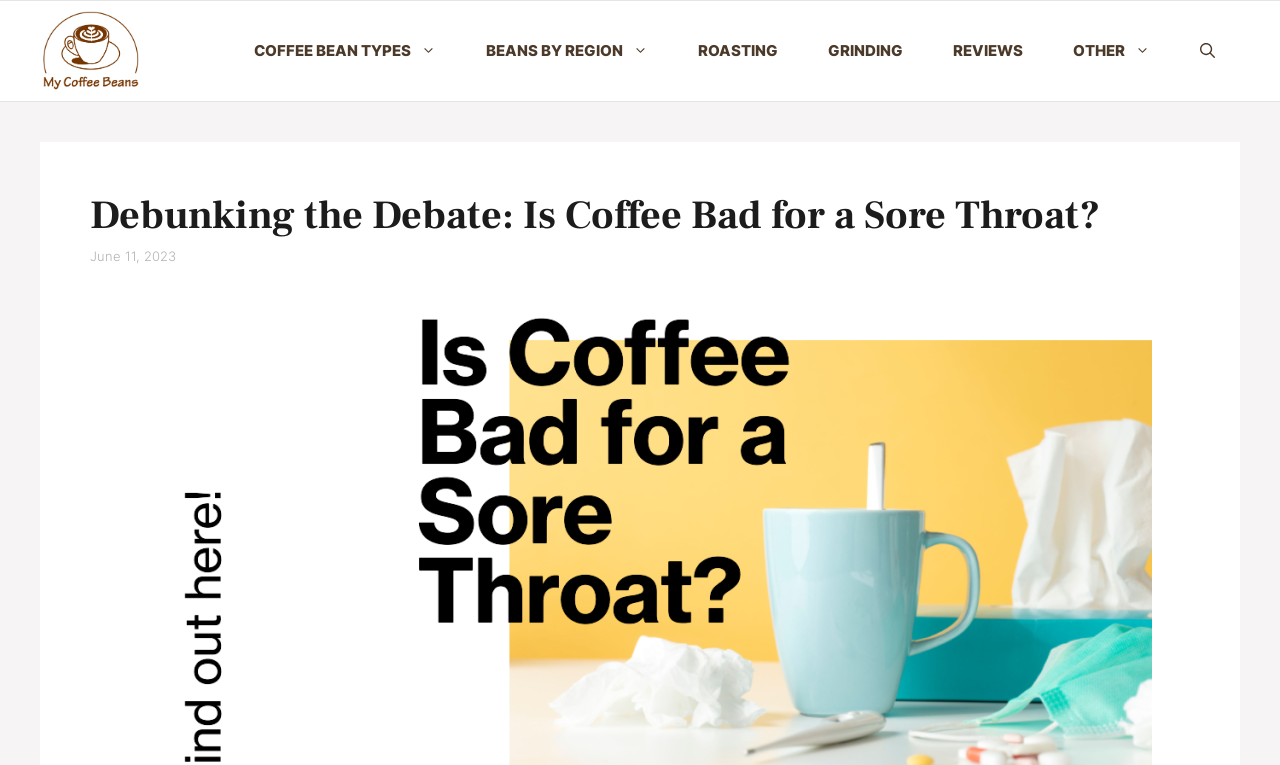Based on the image, provide a detailed response to the question:
What is the name of the first link in the navigation?

I examined the navigation element, which contains several link elements. The first link element has an OCR text 'My Coffee Beans', which is the name of the first link in the navigation.